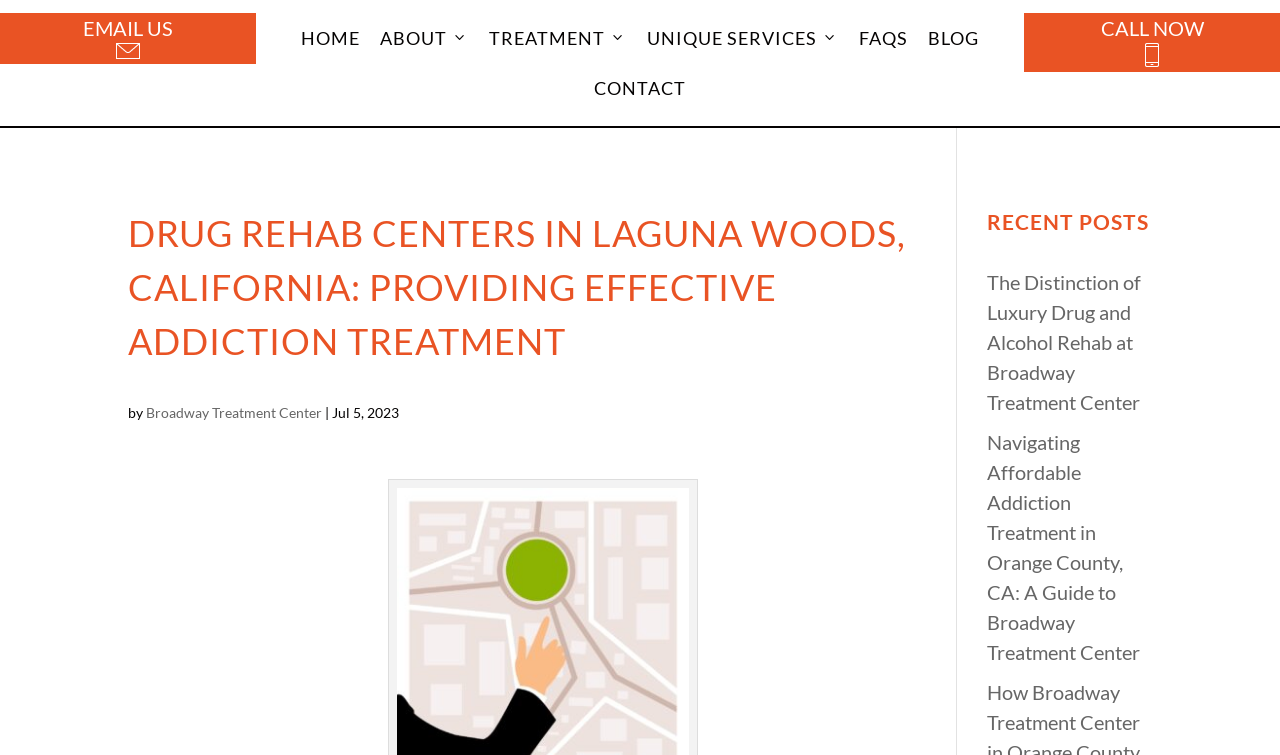Determine the bounding box coordinates for the region that must be clicked to execute the following instruction: "Go to the home page".

[0.227, 0.017, 0.289, 0.083]